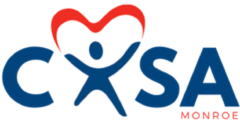By analyzing the image, answer the following question with a detailed response: What is the mission of CASA in Monroe?

The logo represents the mission of CASA (Court Appointed Special Advocates) in Monroe, emphasizing their dedication to supporting children in the foster care system, which is the mission of CASA in Monroe.